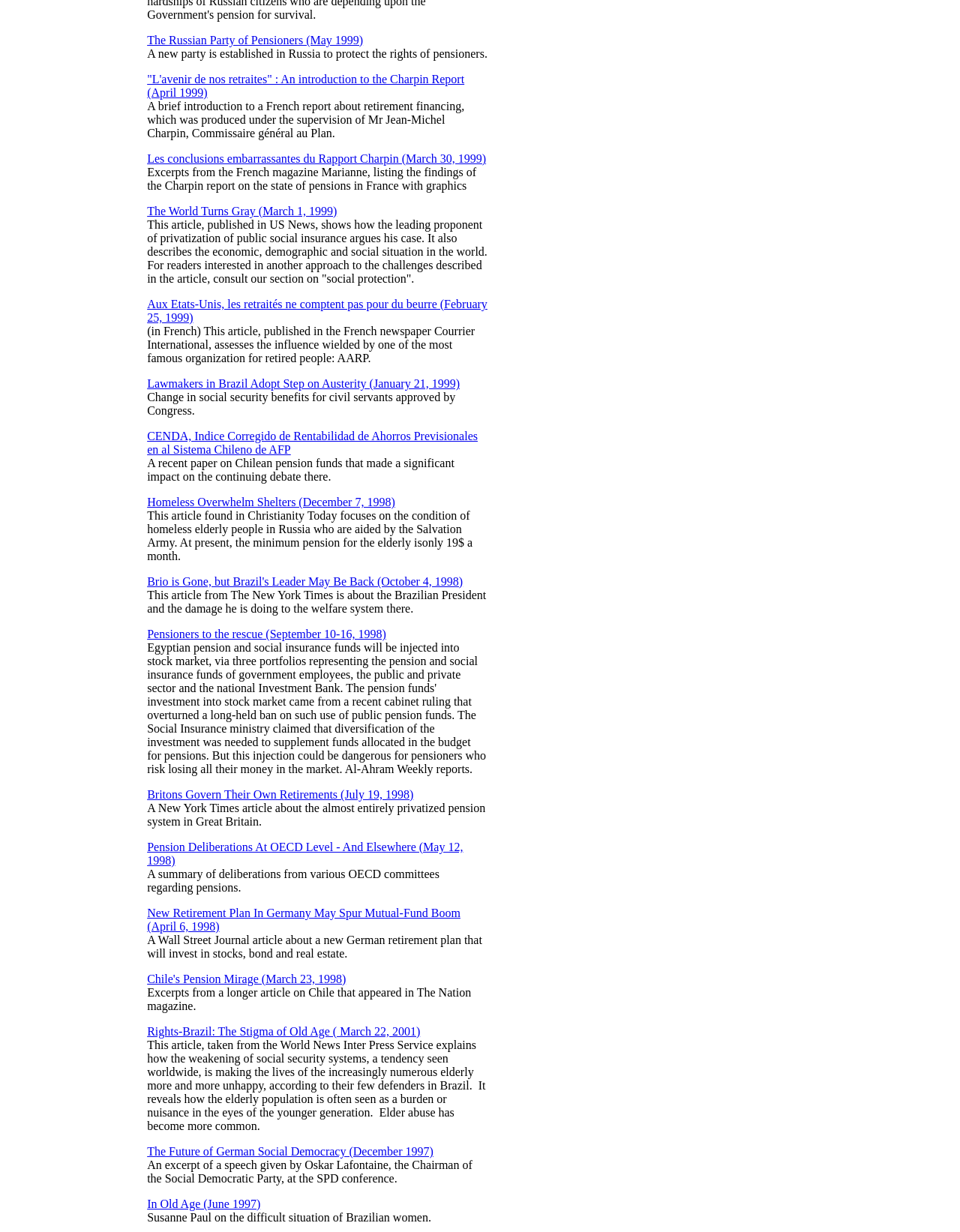What is the common theme among the articles on this webpage?
We need a detailed and meticulous answer to the question.

By analyzing the links and static text elements on the webpage, it appears that the common theme among the articles is related to social security and pension systems, with a focus on various countries and organizations.